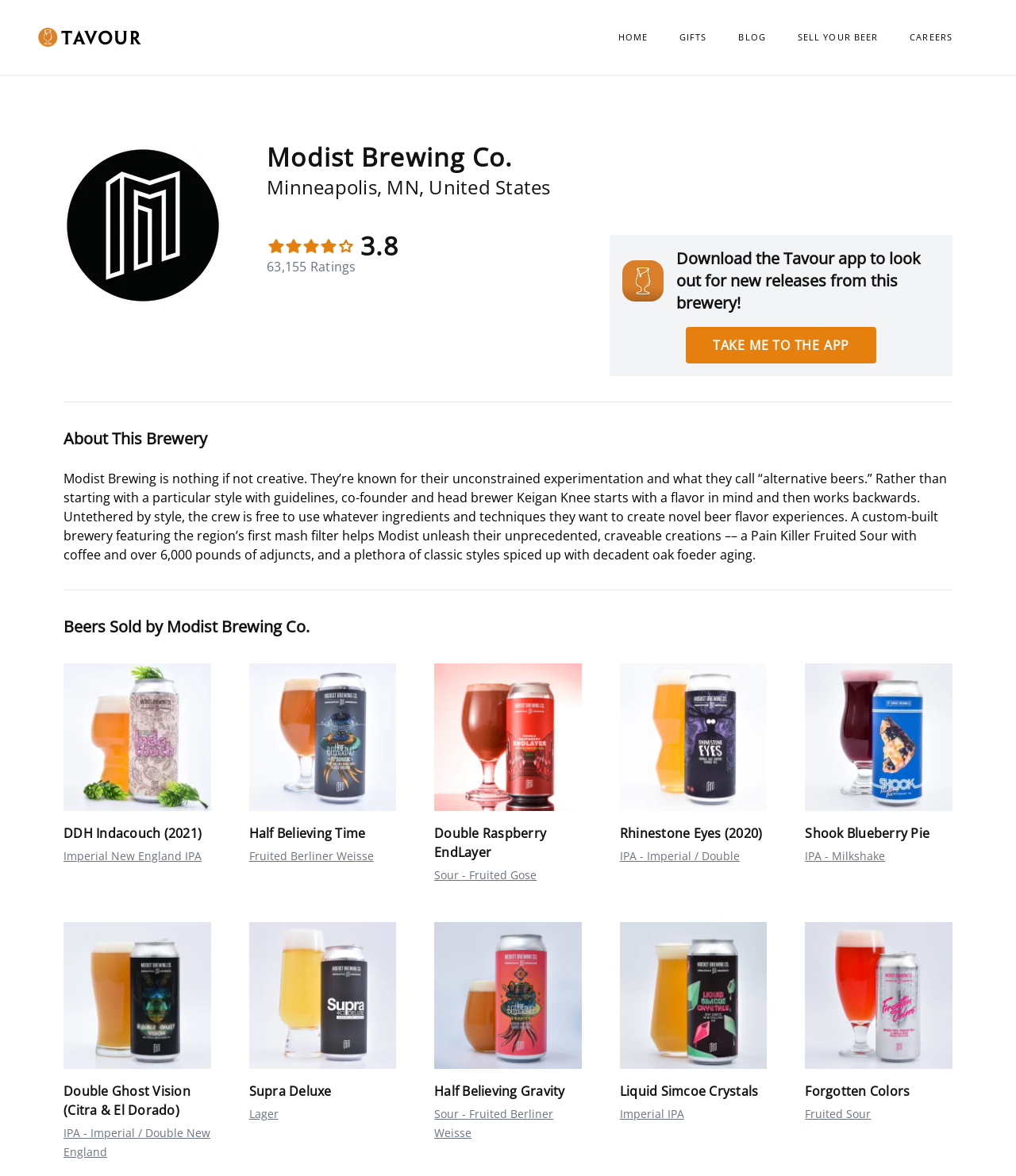What is the brewery's rating?
Look at the image and provide a short answer using one word or a phrase.

3.8